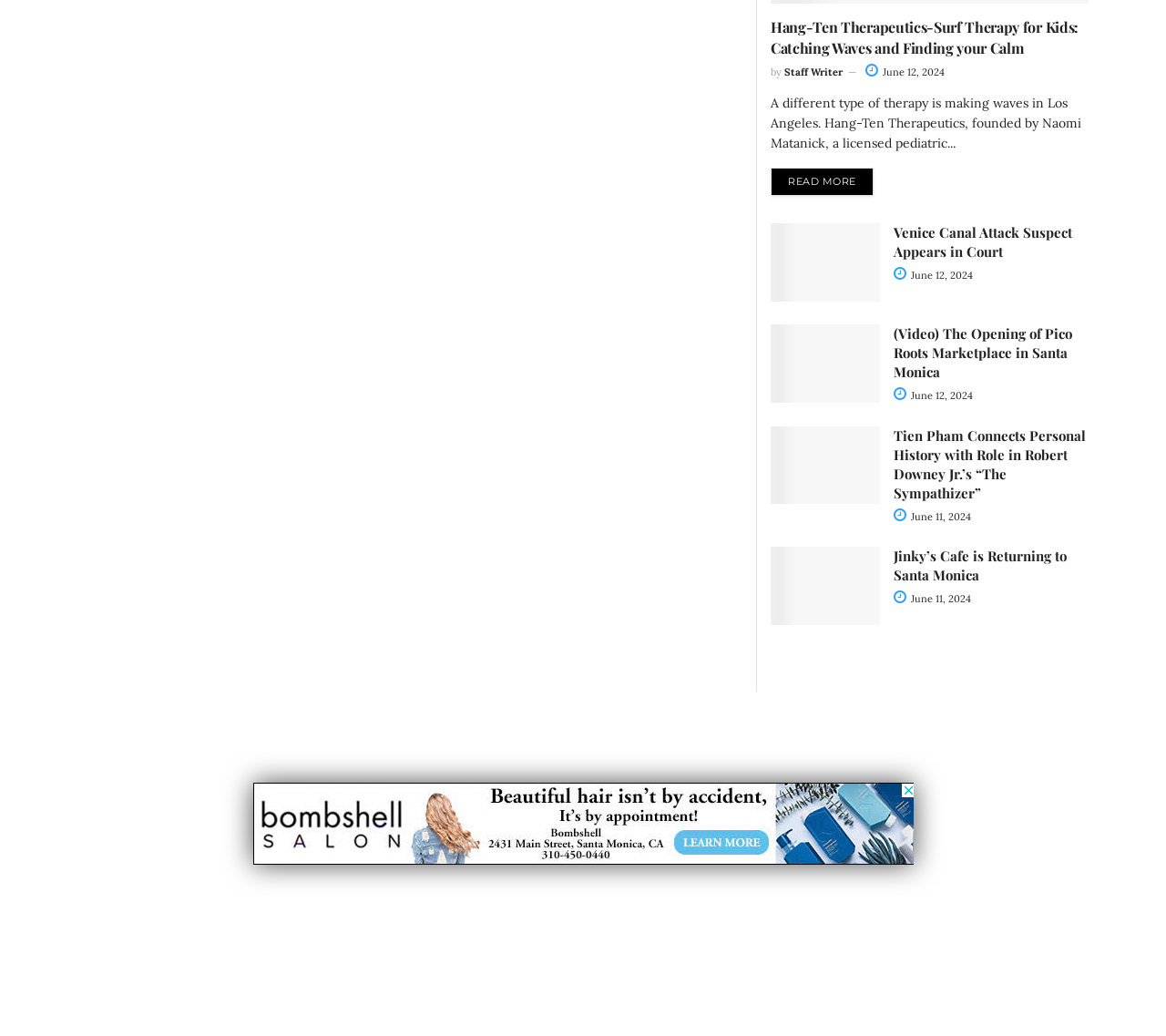Could you find the bounding box coordinates of the clickable area to complete this instruction: "Read the article about Tien Pham in Robert Downey Jr.’s “The Sympathizer”"?

[0.661, 0.411, 0.755, 0.487]